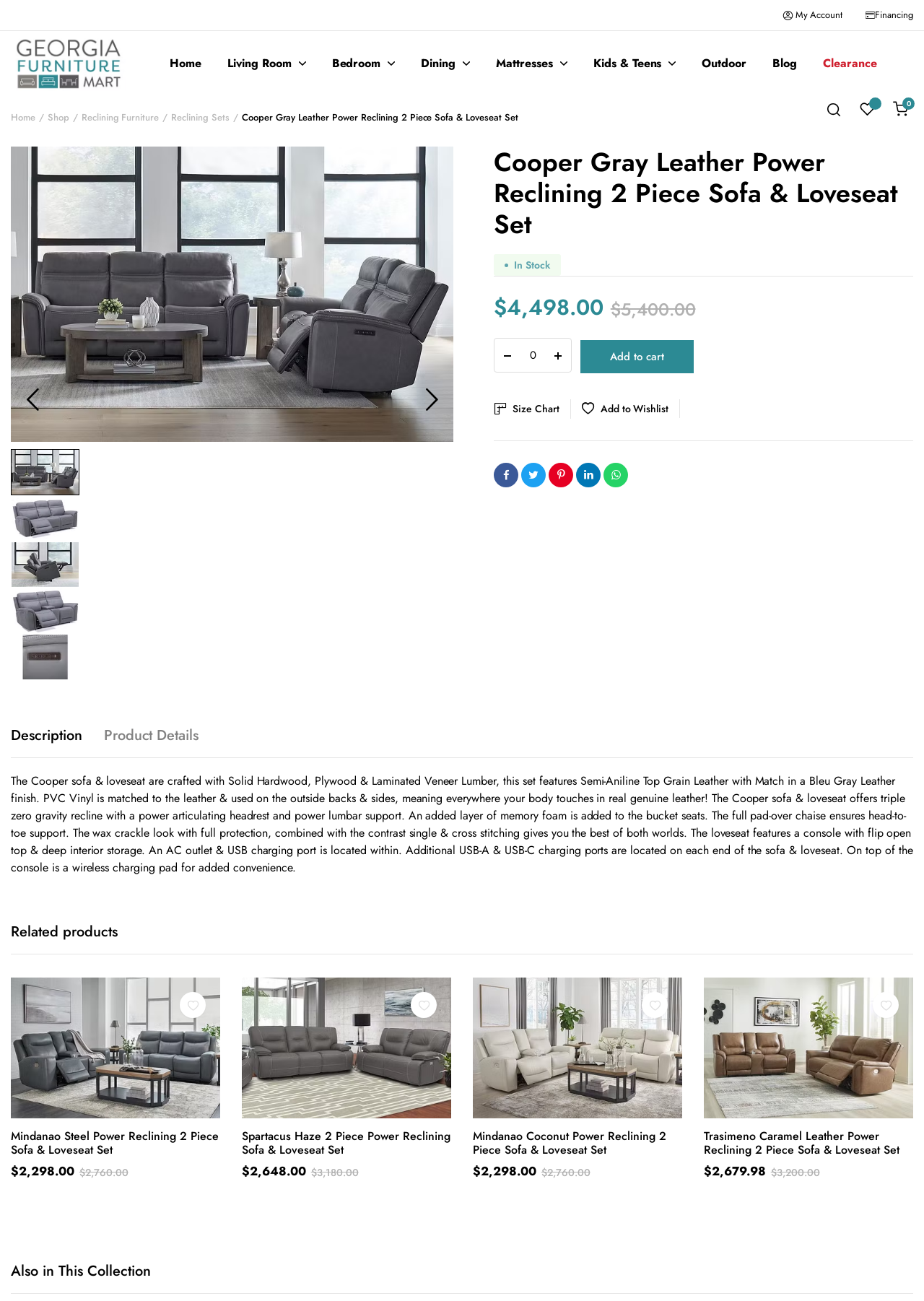Determine the bounding box coordinates for the UI element matching this description: "Twin Bed Sets".

[0.762, 0.126, 0.949, 0.144]